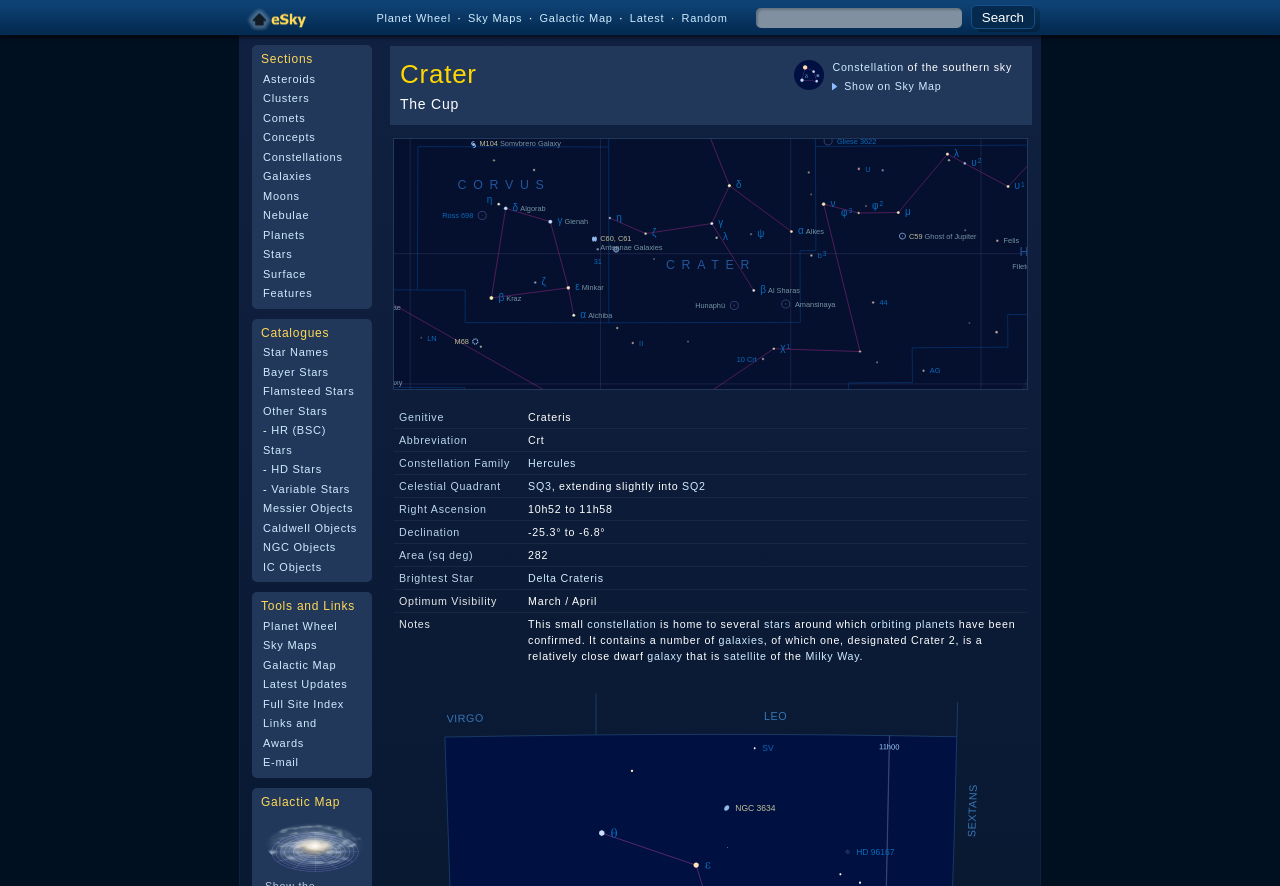Please determine the bounding box coordinates of the element to click in order to execute the following instruction: "Search for a term". The coordinates should be four float numbers between 0 and 1, specified as [left, top, right, bottom].

[0.591, 0.008, 0.752, 0.031]